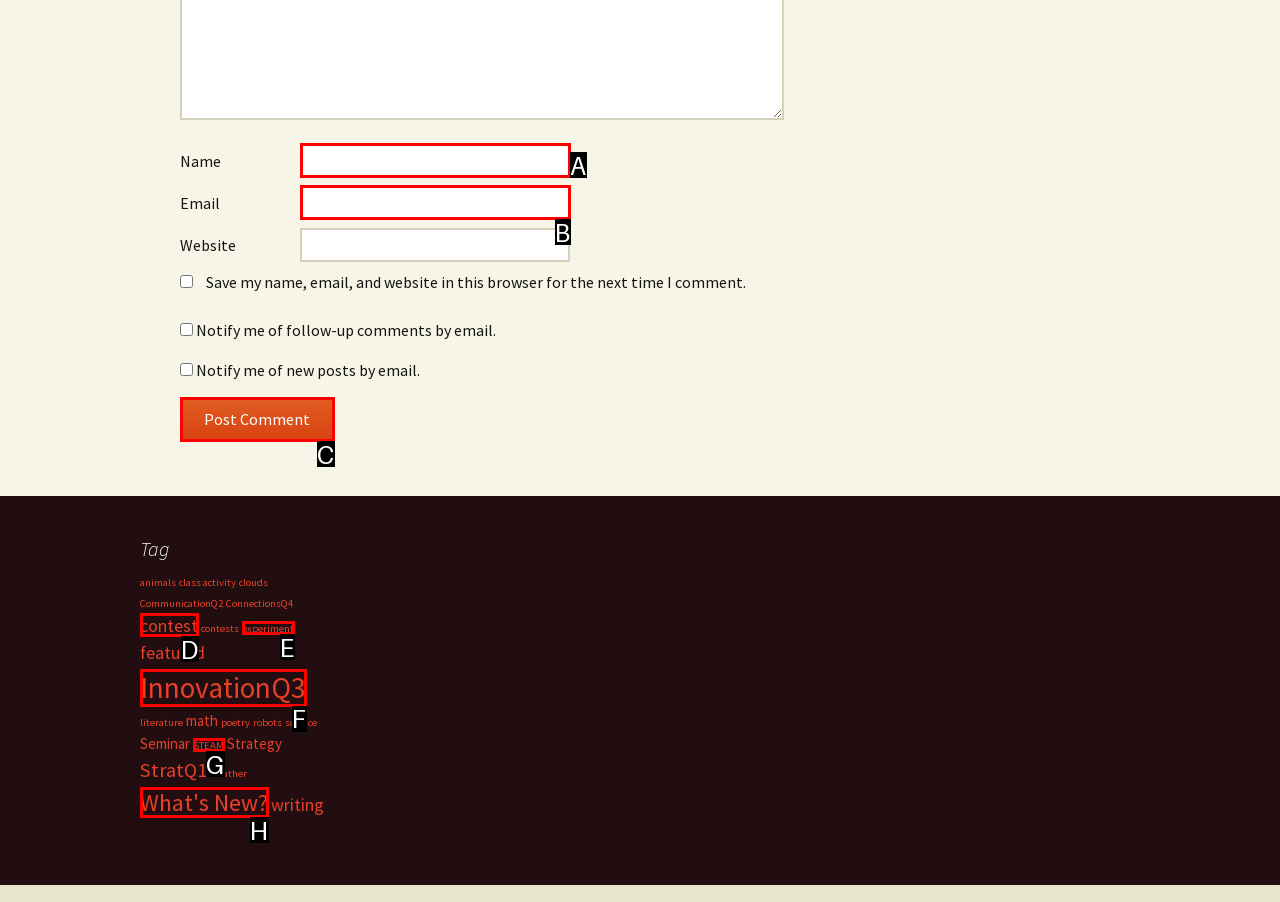Please indicate which option's letter corresponds to the task: Click the Post Comment button by examining the highlighted elements in the screenshot.

C